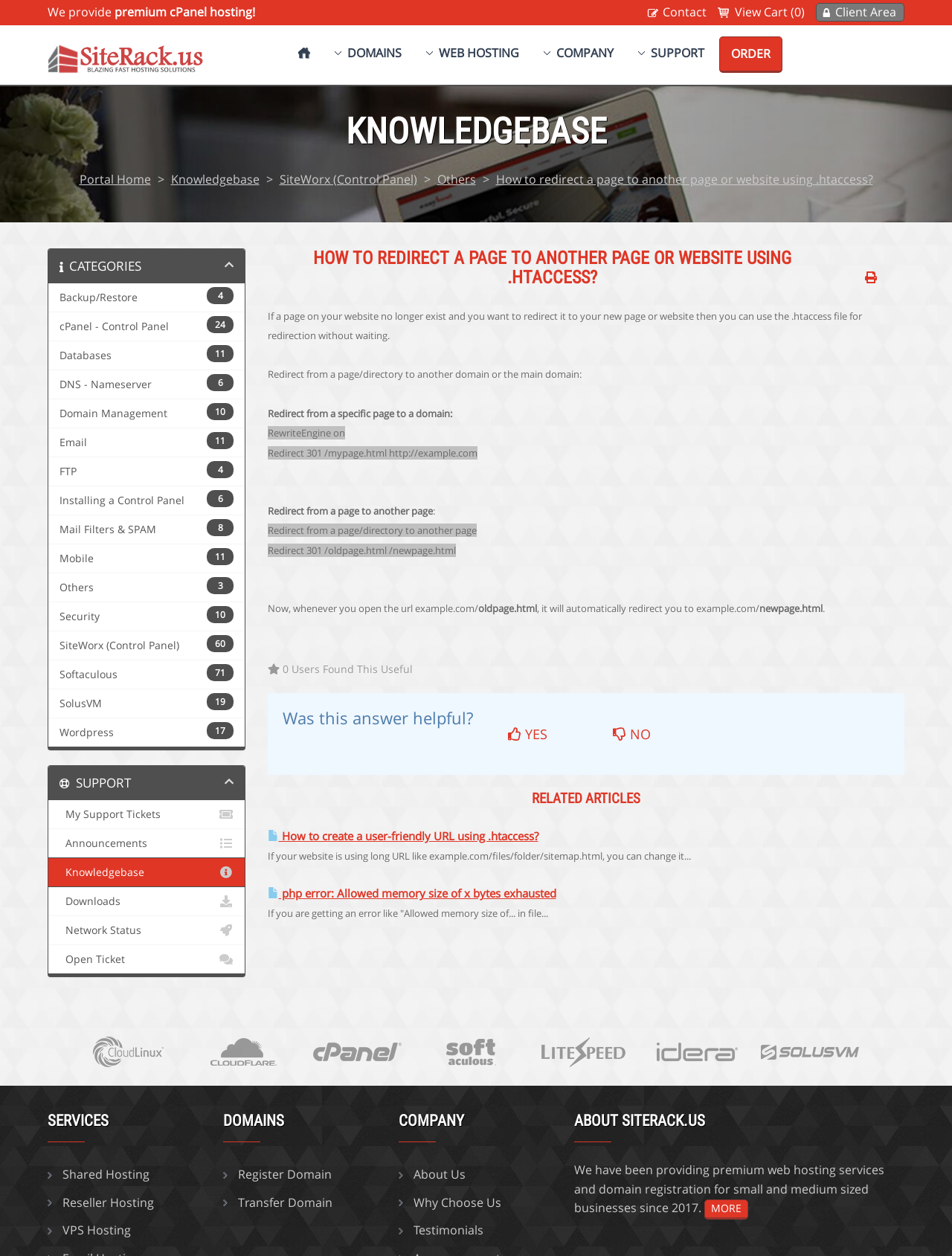How many users found this answer useful? Analyze the screenshot and reply with just one word or a short phrase.

0